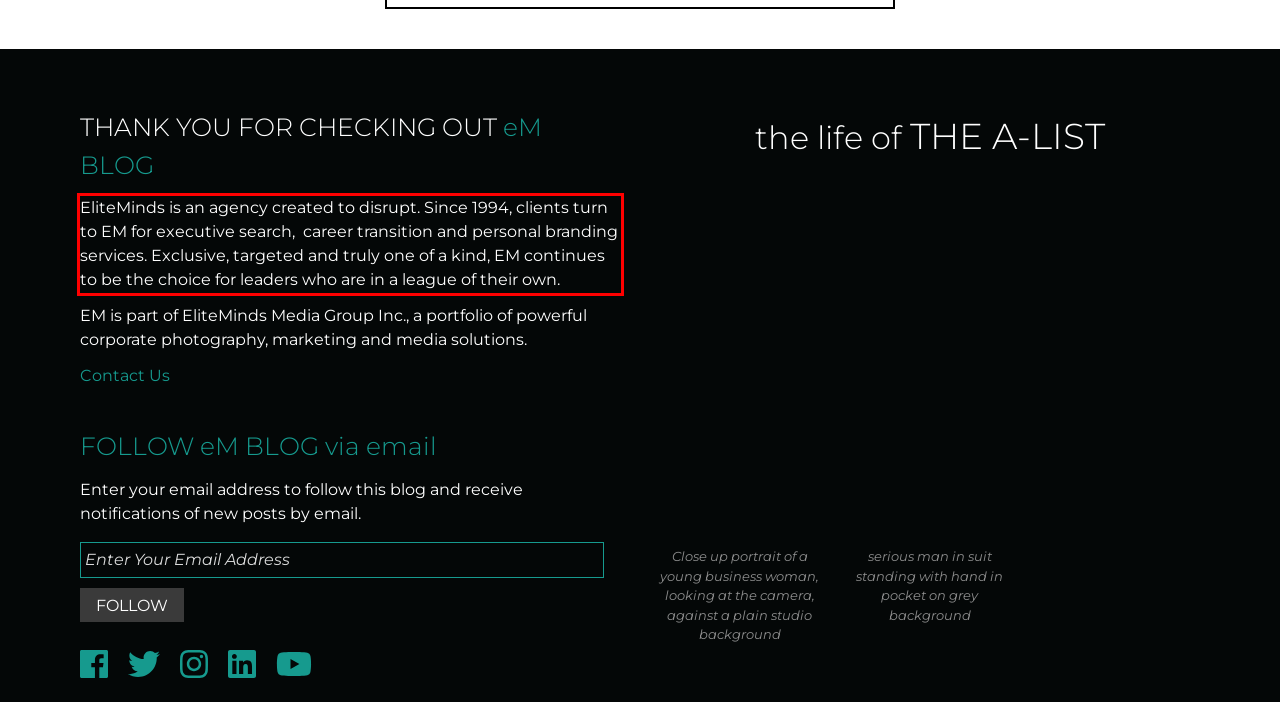In the given screenshot, locate the red bounding box and extract the text content from within it.

EliteMinds is an agency created to disrupt. Since 1994, clients turn to EM for executive search, career transition and personal branding services. Exclusive, targeted and truly one of a kind, EM continues to be the choice for leaders who are in a league of their own.